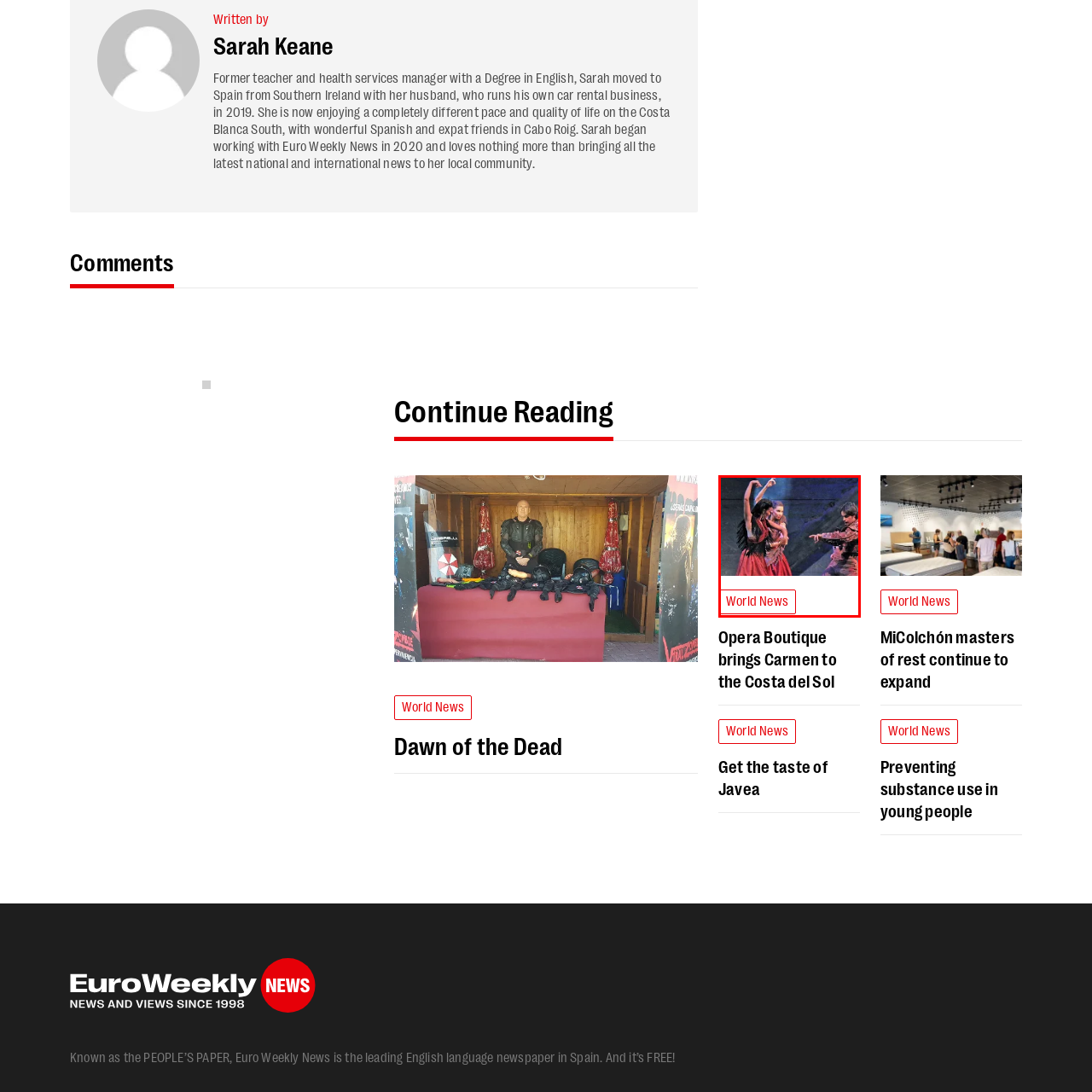Deliver a detailed explanation of the elements found in the red-marked area of the image.

The image showcases a vibrant scene from a theatrical performance, featuring dancers in striking costumes, expressing movement and emotion through their art. The backdrop suggests a dramatic stage setting, adding to the intensity of the performance. In the foreground, a prominent link labeled "World News" is visible, indicating that this image may be associated with a news article or feature related to the arts or cultural events. The dancers, adorned in flowing fabrics, appear to be engaged in a dynamic interaction, captivating the audience with their choreography, likely inspired by traditional narratives or contemporary themes. This performance exemplifies the rich cultural heritage reflected in recent news stories, underlining the importance of the arts in local and global news coverage.